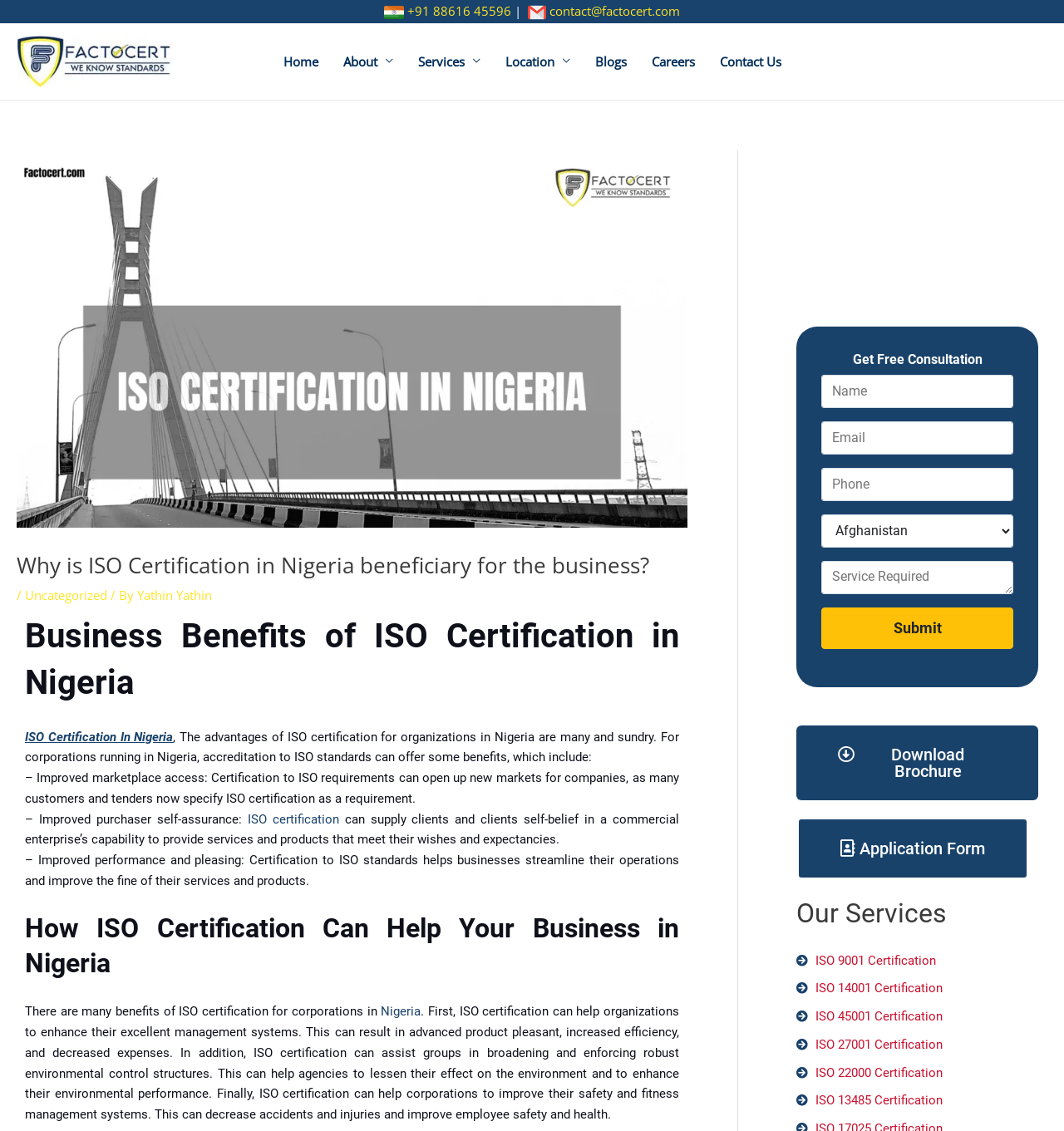Using the webpage screenshot, find the UI element described by Download Brochure. Provide the bounding box coordinates in the format (top-left x, top-left y, bottom-right x, bottom-right y), ensuring all values are floating point numbers between 0 and 1.

[0.748, 0.641, 0.976, 0.707]